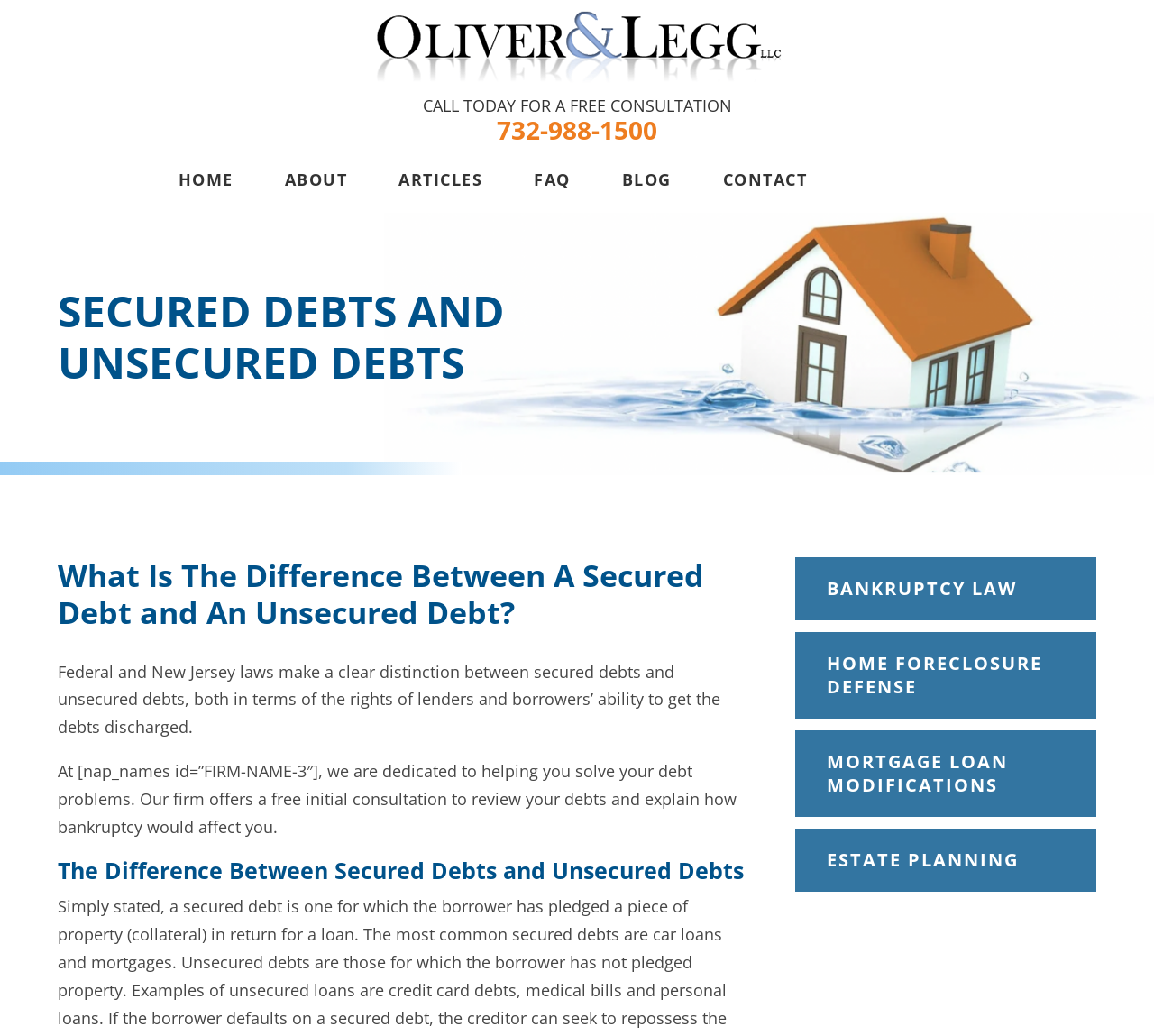Provide the bounding box coordinates of the area you need to click to execute the following instruction: "Learn about BANKRUPTCY LAW".

[0.689, 0.538, 0.95, 0.599]